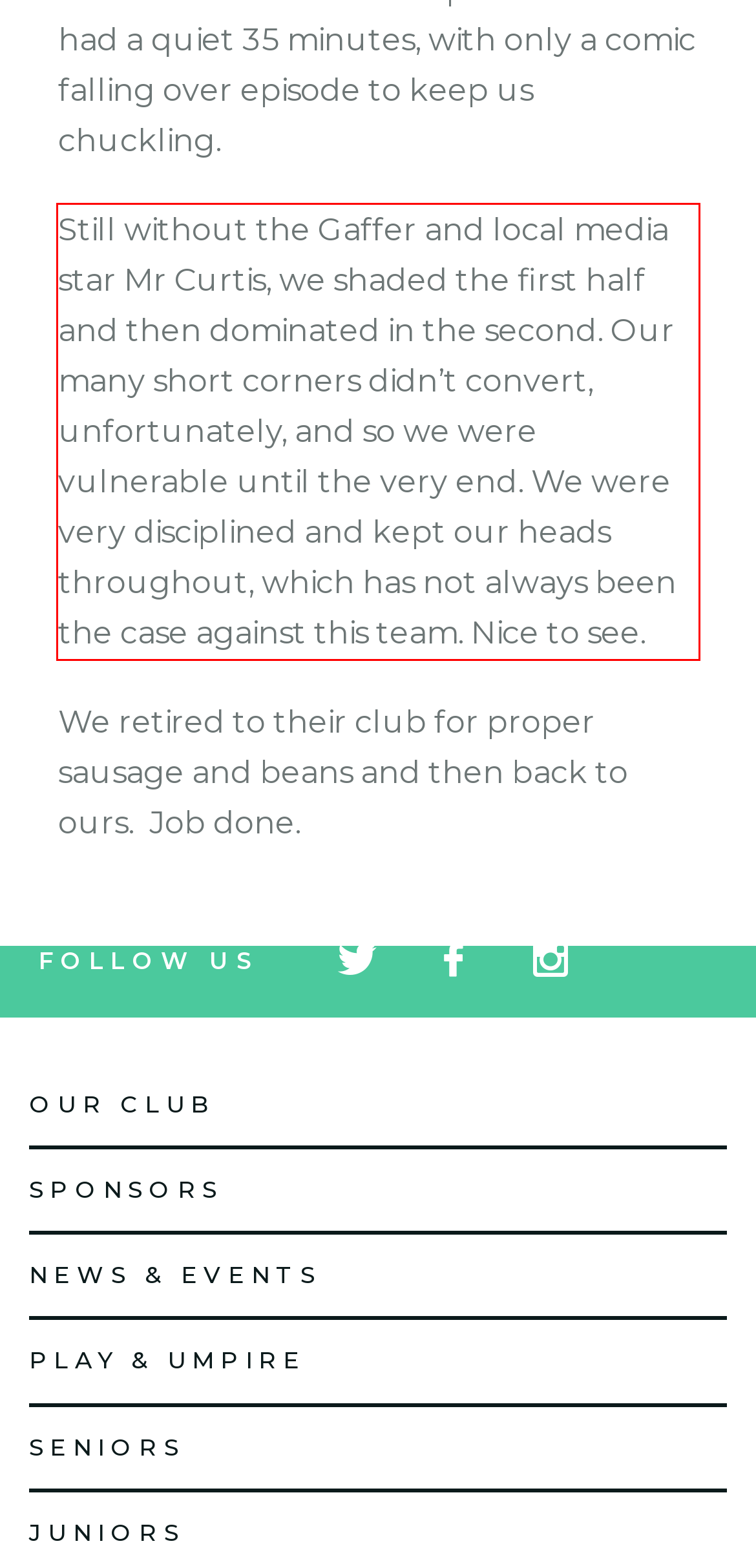Using the provided screenshot of a webpage, recognize and generate the text found within the red rectangle bounding box.

Still without the Gaffer and local media star Mr Curtis, we shaded the first half and then dominated in the second. Our many short corners didn’t convert, unfortunately, and so we were vulnerable until the very end. We were very disciplined and kept our heads throughout, which has not always been the case against this team. Nice to see.